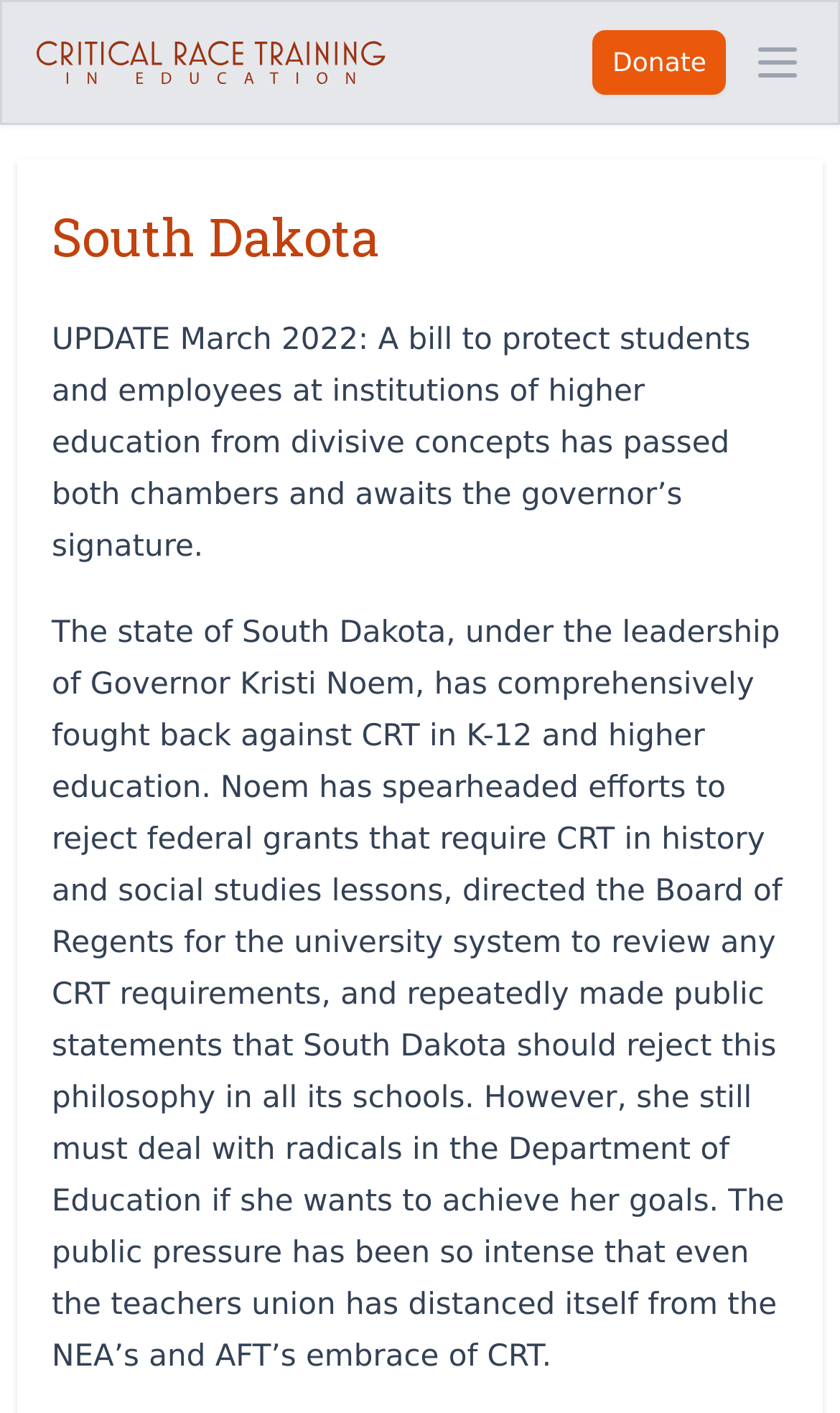Please answer the following question using a single word or phrase: 
What is the purpose of the bill?

Protect students and employees